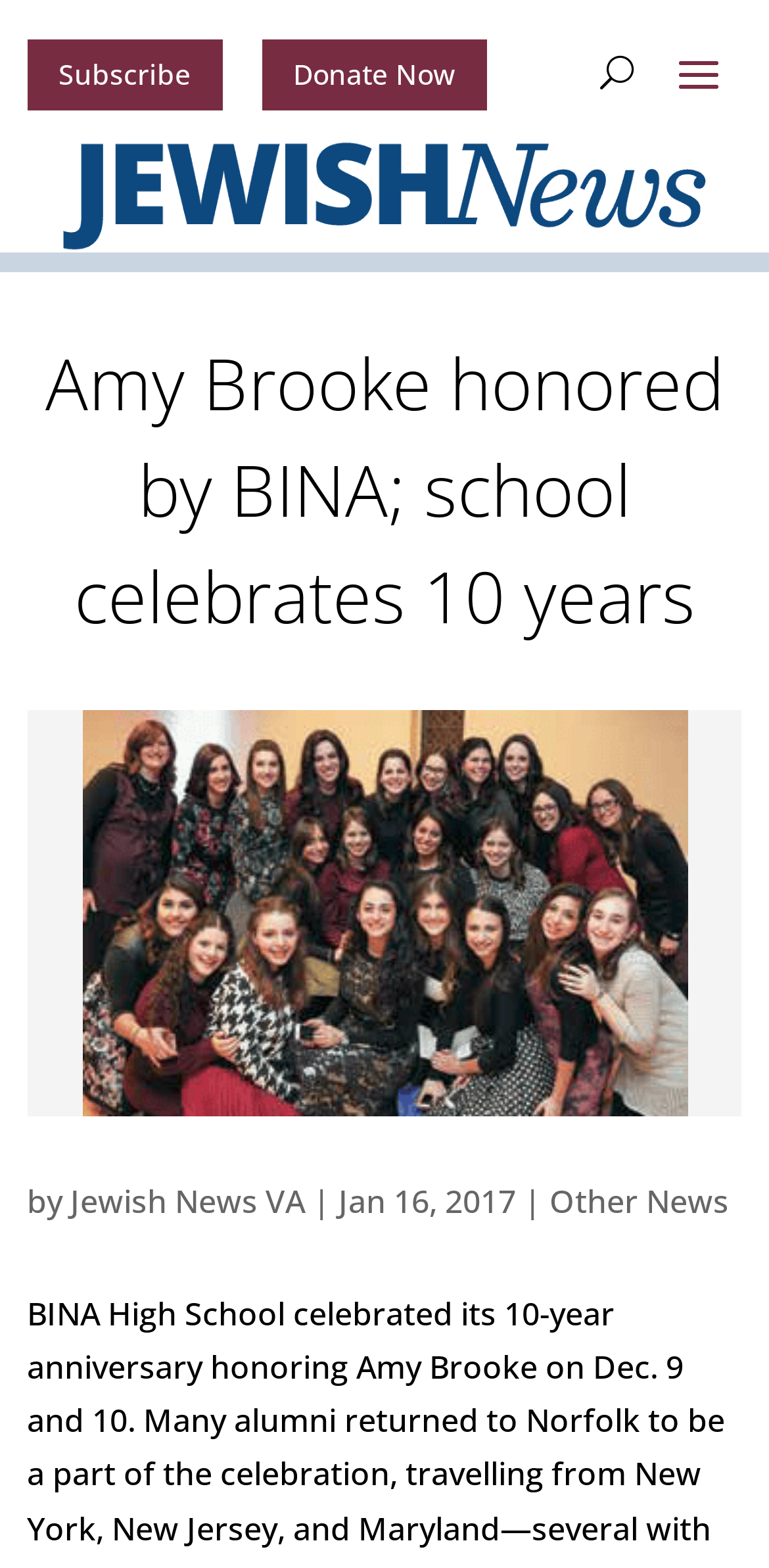Please determine the heading text of this webpage.

Amy Brooke honored by BINA; school celebrates 10 years